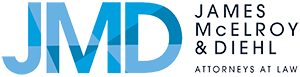Answer the question using only one word or a concise phrase: What is the full name of the law firm?

JAMES MCELROY & DIEHL